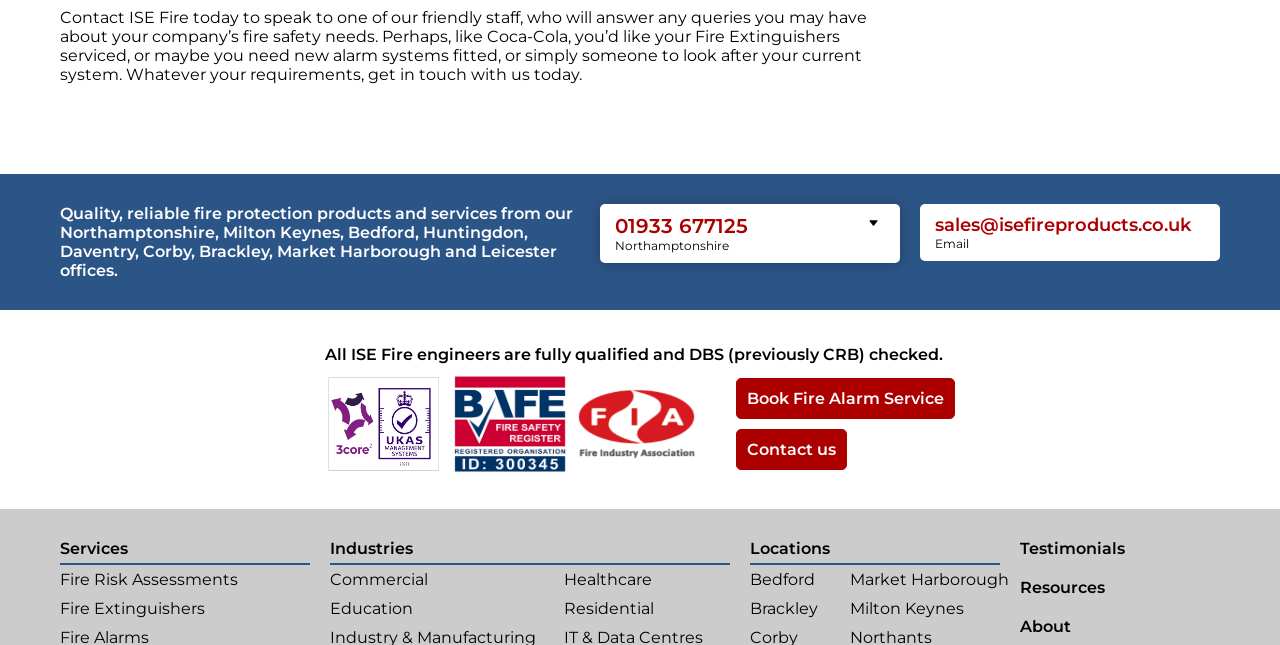Indicate the bounding box coordinates of the element that needs to be clicked to satisfy the following instruction: "Send an email". The coordinates should be four float numbers between 0 and 1, i.e., [left, top, right, bottom].

[0.73, 0.335, 0.93, 0.365]